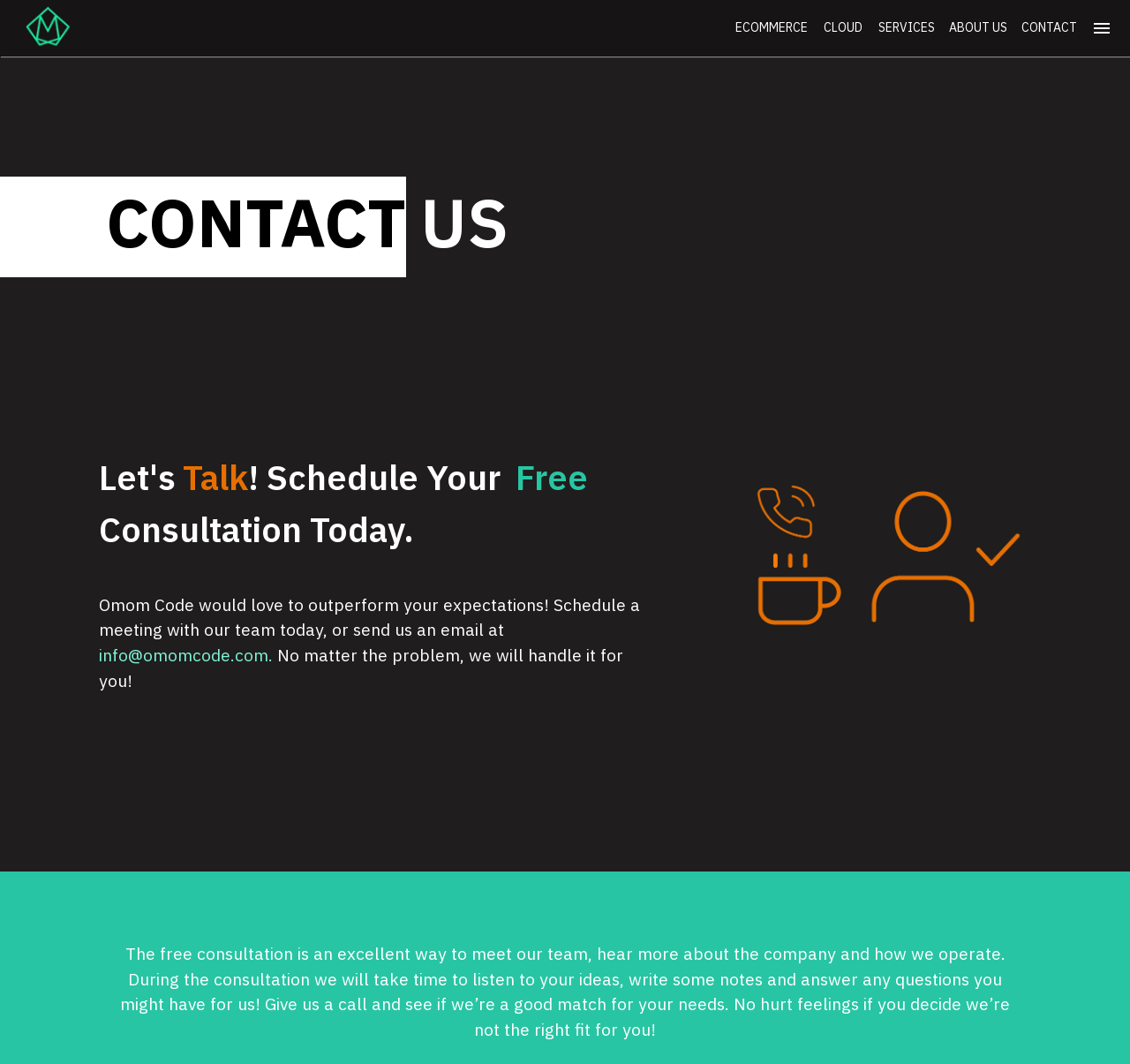Provide a thorough description of the webpage's content and layout.

The webpage is a contact page for Omom Code, a company that offers ecommerce, cloud, and services. At the top left corner, there is a logo image. Next to the logo, there are five buttons aligned horizontally, labeled as "ECOMMERCE", "CLOUD", "SERVICES", "ABOUT US", and "CONTACT". These buttons are followed by an "open drawer" button at the top right corner.

Below the buttons, there are three headings: "CONTACT", "US", and "Let's Talk! Schedule Your Free Consultation Today." The main content of the page is divided into two sections. On the left side, there is a block of text that introduces Omom Code and invites visitors to schedule a meeting or send an email. The email address "info@omomcode.com" is provided. Below this text, there is another paragraph that highlights the benefits of the free consultation.

On the right side, there is a large image related to contact us. At the bottom of the page, there is a longer paragraph that explains the purpose of the free consultation and how it can help visitors determine if Omom Code is a good fit for their needs.